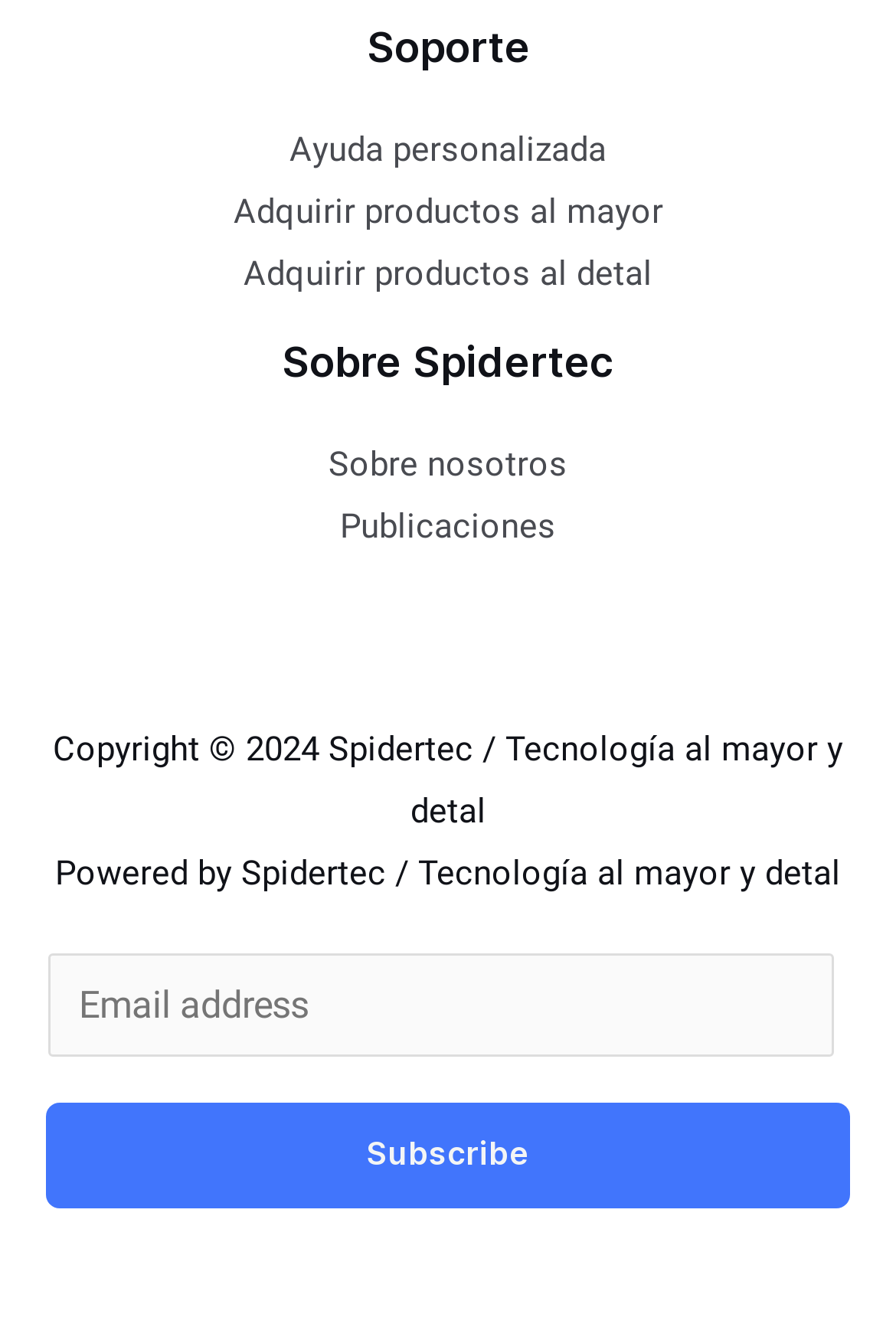Determine the bounding box coordinates in the format (top-left x, top-left y, bottom-right x, bottom-right y). Ensure all values are floating point numbers between 0 and 1. Identify the bounding box of the UI element described by: Adquirir productos al mayor

[0.26, 0.143, 0.74, 0.174]